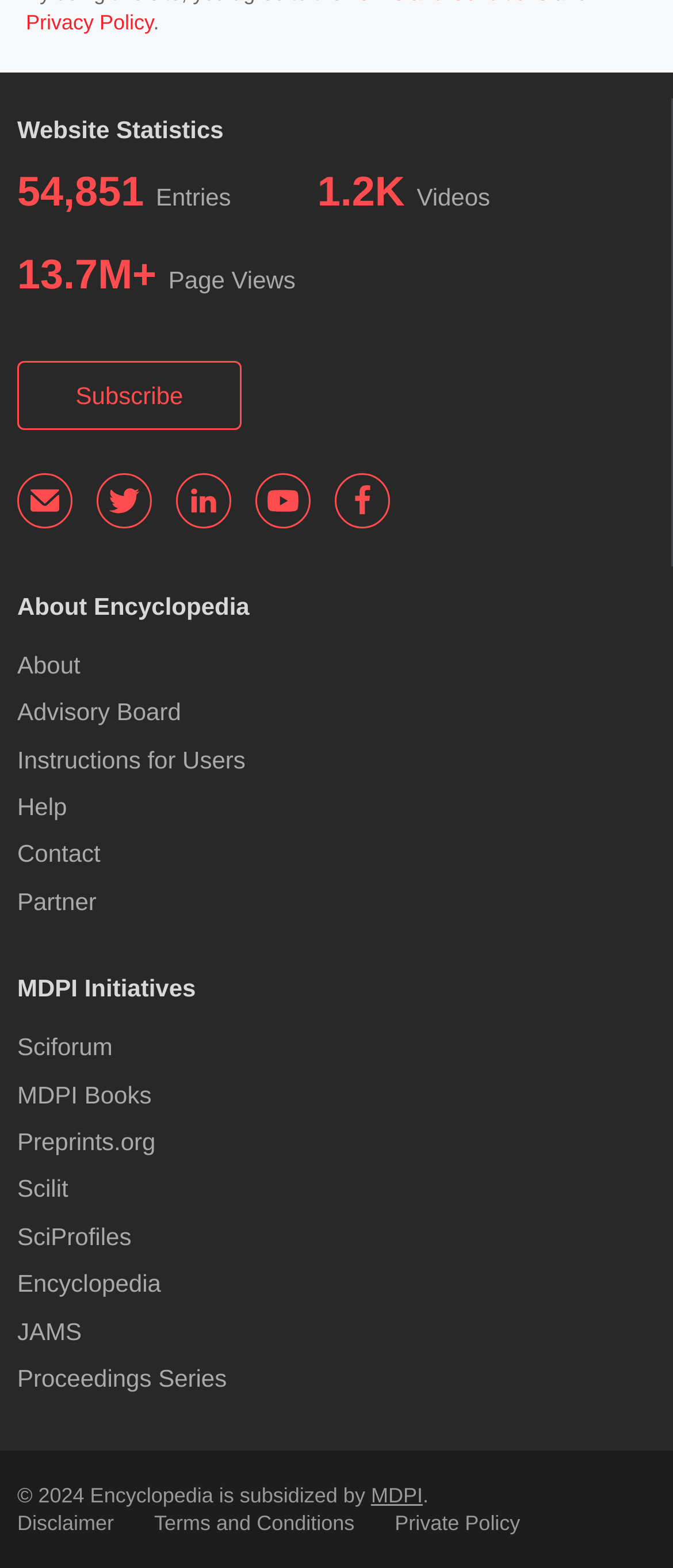Given the element description, predict the bounding box coordinates in the format (top-left x, top-left y, bottom-right x, bottom-right y), using floating point numbers between 0 and 1: Encyclopedia

[0.026, 0.81, 0.239, 0.827]